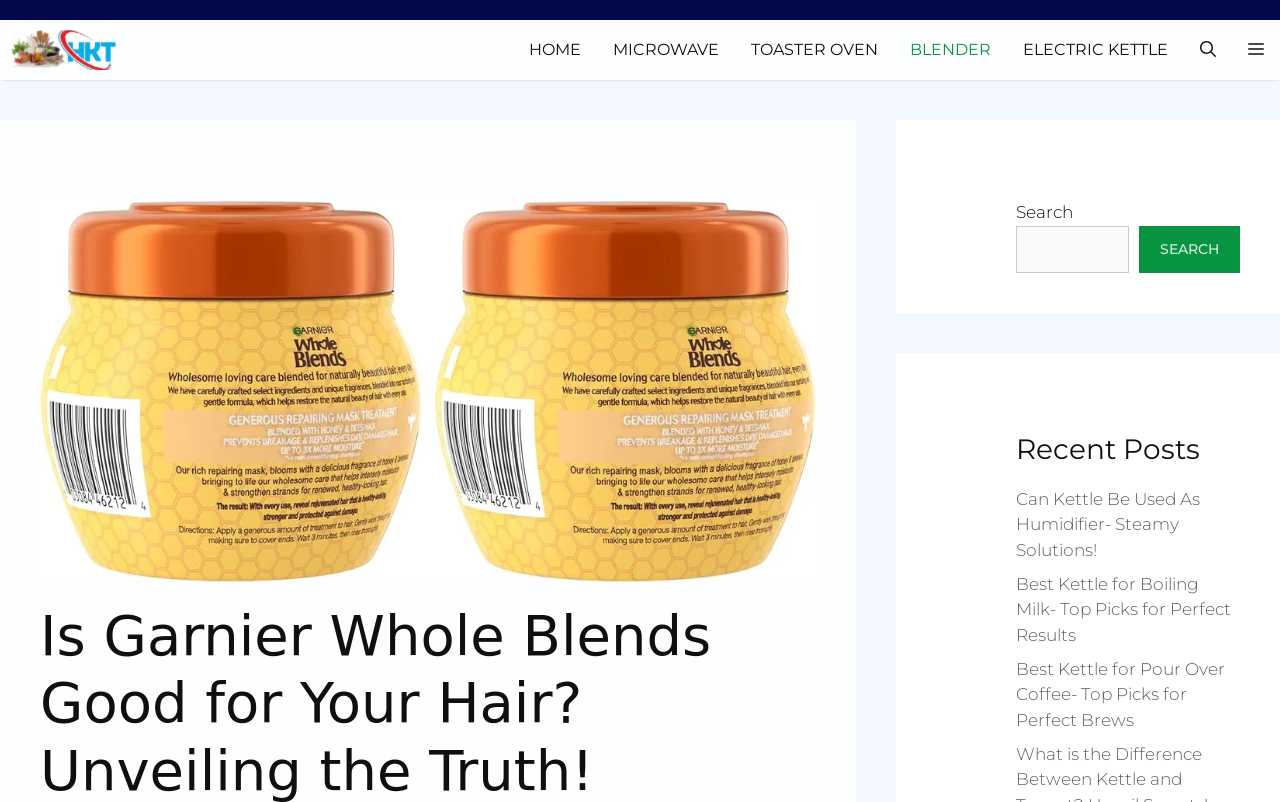What is the function of the search box?
Look at the screenshot and give a one-word or phrase answer.

Search